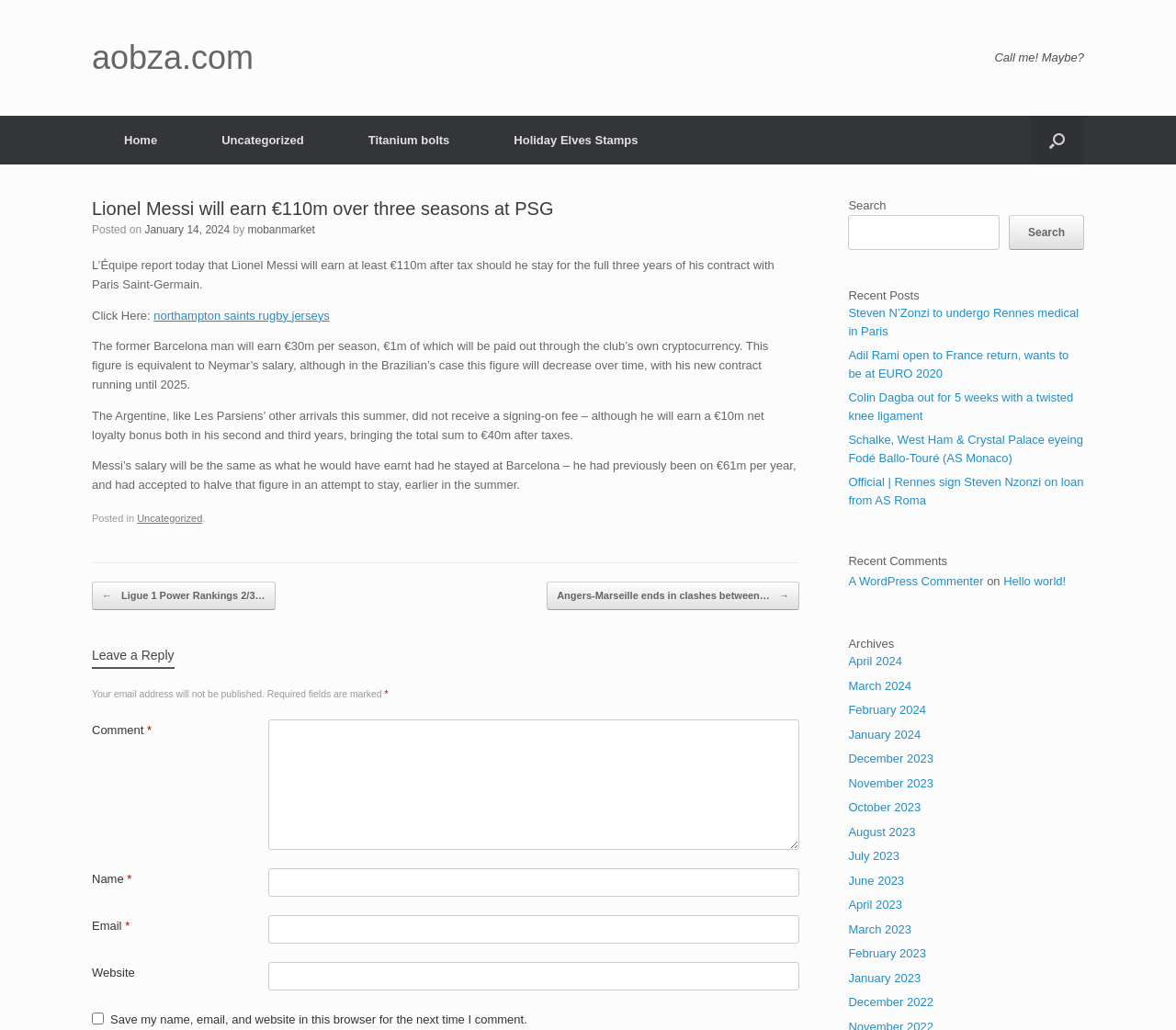Pinpoint the bounding box coordinates of the clickable element needed to complete the instruction: "Click on the 'Home' link". The coordinates should be provided as four float numbers between 0 and 1: [left, top, right, bottom].

[0.078, 0.112, 0.161, 0.16]